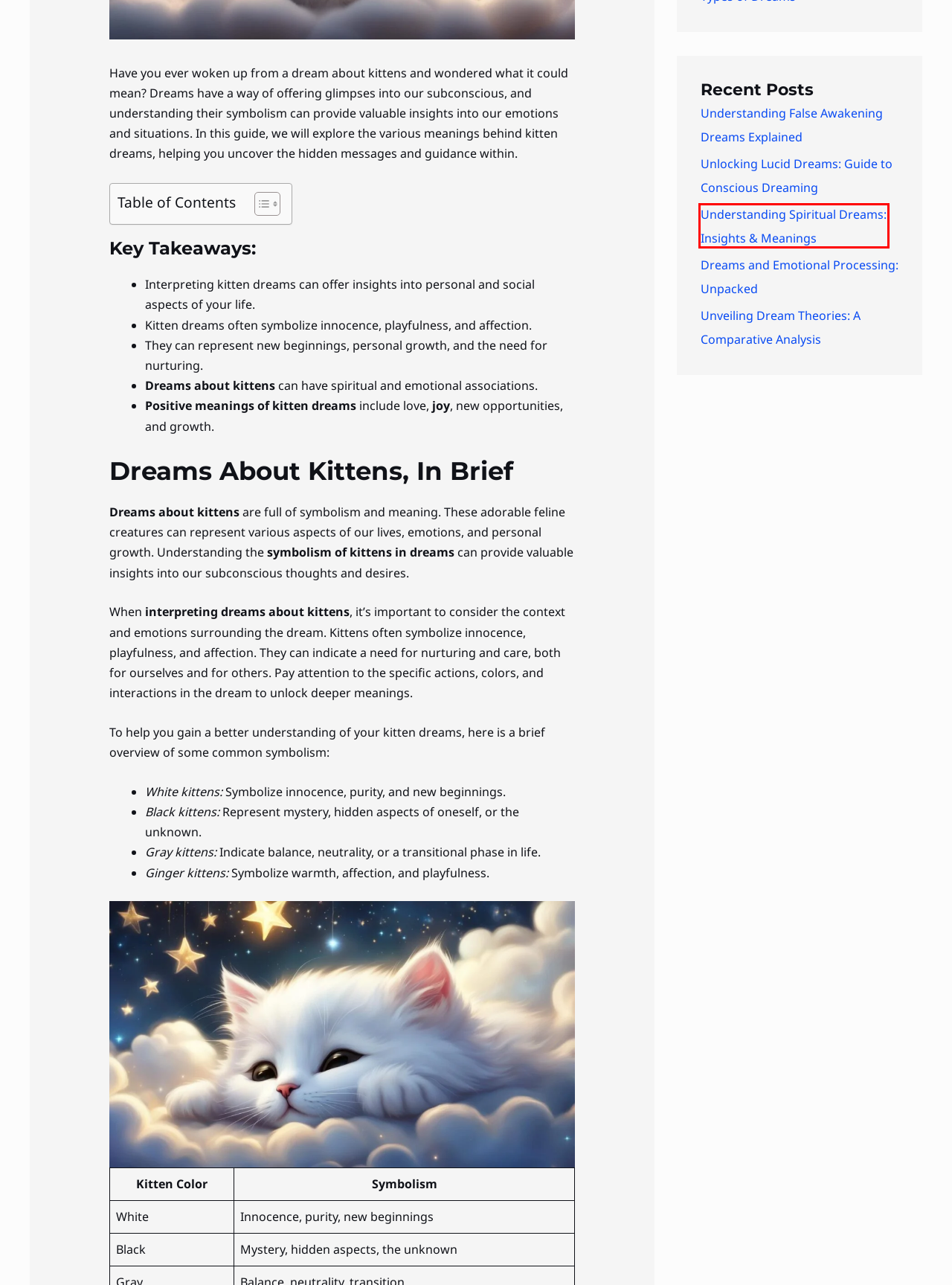Analyze the given webpage screenshot and identify the UI element within the red bounding box. Select the webpage description that best matches what you expect the new webpage to look like after clicking the element. Here are the candidates:
A. Understanding Spiritual Dreams: Insights & Meanings
B. Understanding False Awakening Dreams Explained
C. Lucid Dreaming and Control Archives - Lucid Soul Voyage
D. Terms and Conditions - Lucid Soul Voyage
E. Unlocking Lucid Dreams: Guide to Conscious Dreaming
F. Dreams and Emotional Processing: Unpacked
G. Dream Interpretation Archives - Lucid Soul Voyage
H. Black Bear Dream Interpretation: Know Your Psyche

A